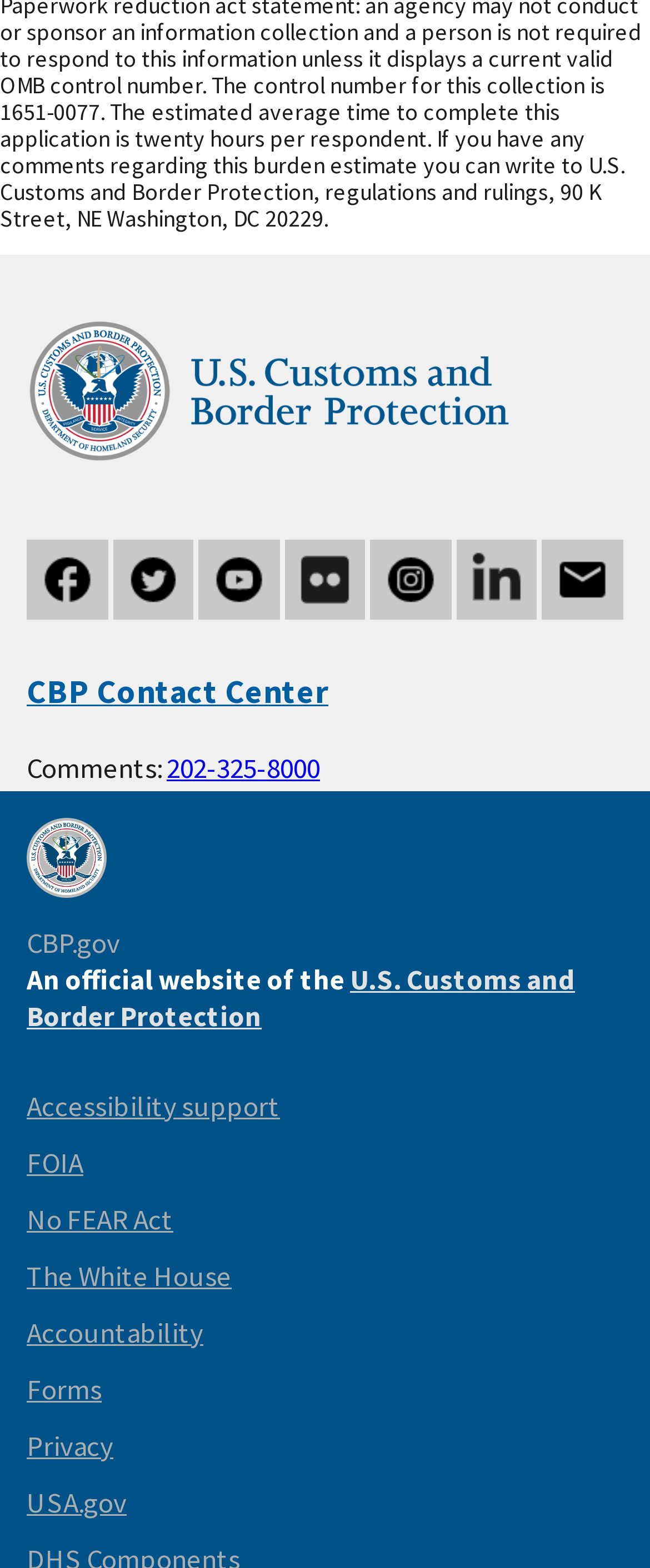Please identify the bounding box coordinates of the region to click in order to complete the given instruction: "Check Accessibility support". The coordinates should be four float numbers between 0 and 1, i.e., [left, top, right, bottom].

[0.041, 0.693, 0.431, 0.717]